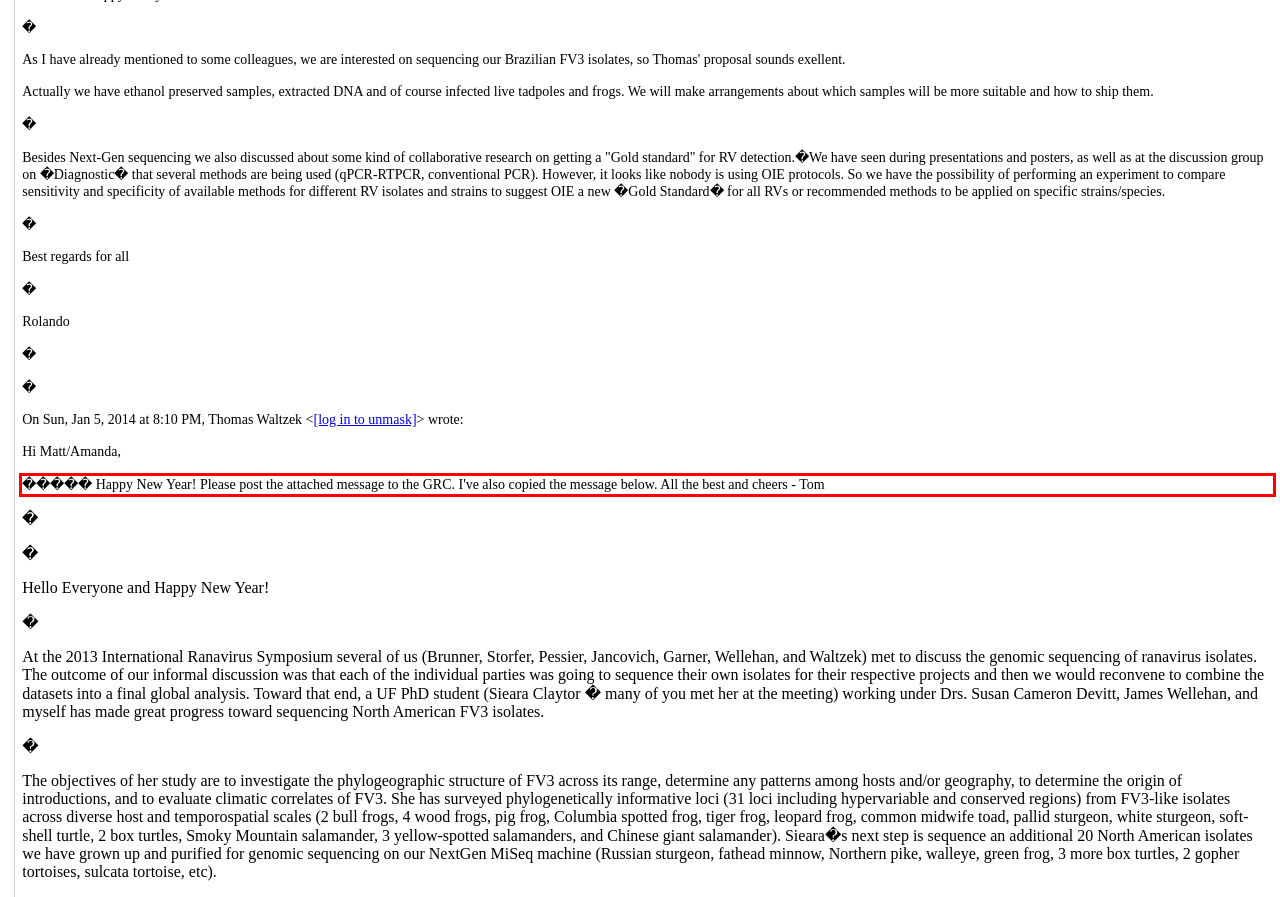You have a screenshot of a webpage with a red bounding box. Identify and extract the text content located inside the red bounding box.

����� Happy New Year! Please post the attached message to the GRC. I've also copied the message below. All the best and cheers - Tom